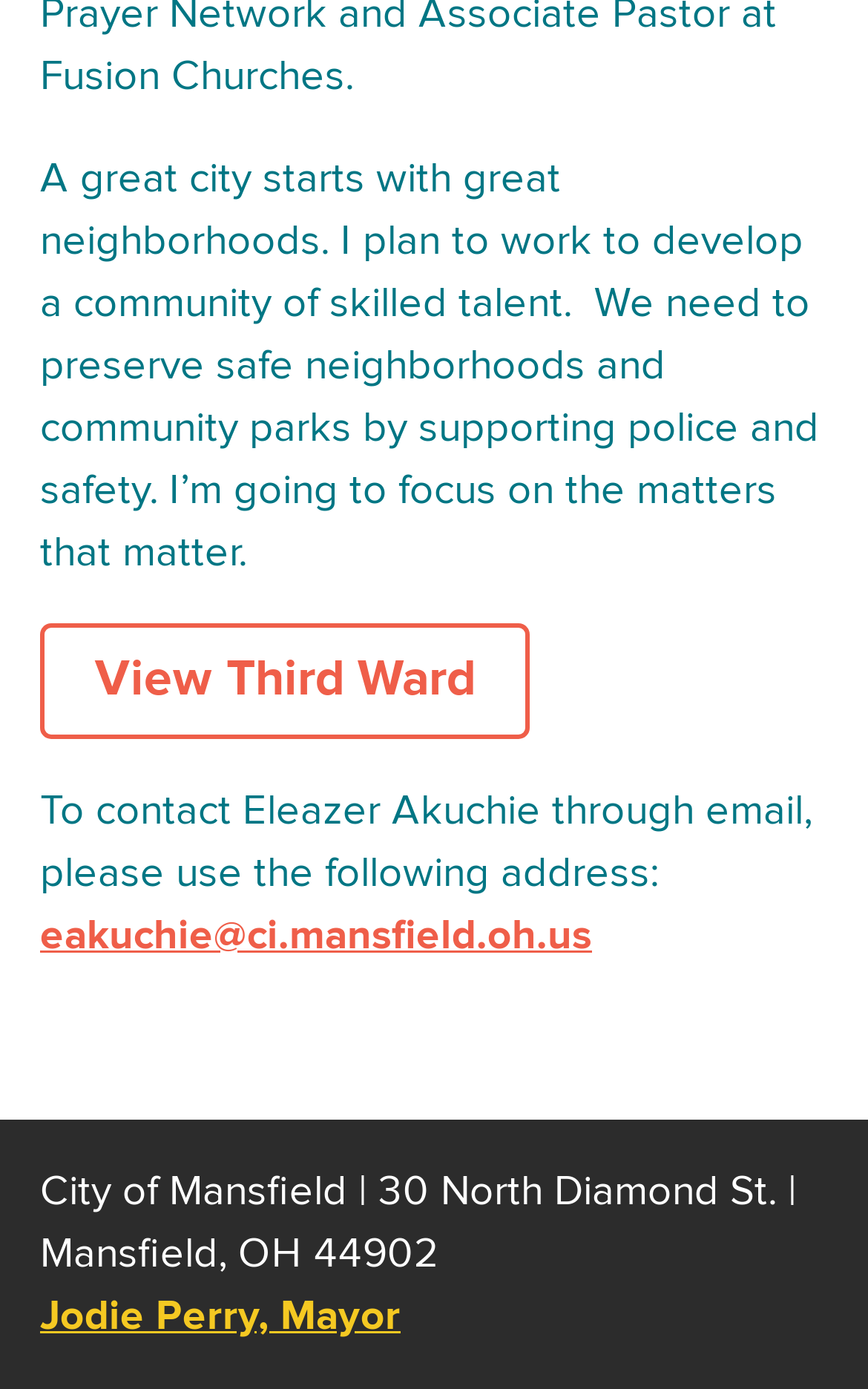Provide your answer to the question using just one word or phrase: Who is the Mayor of Mansfield?

Jodie Perry